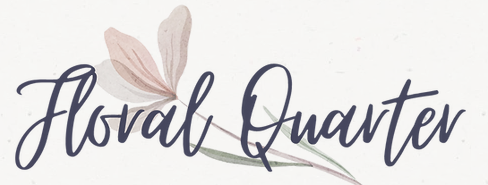Give a one-word or short phrase answer to this question: 
What type of font is used in the logo?

Artistic script font